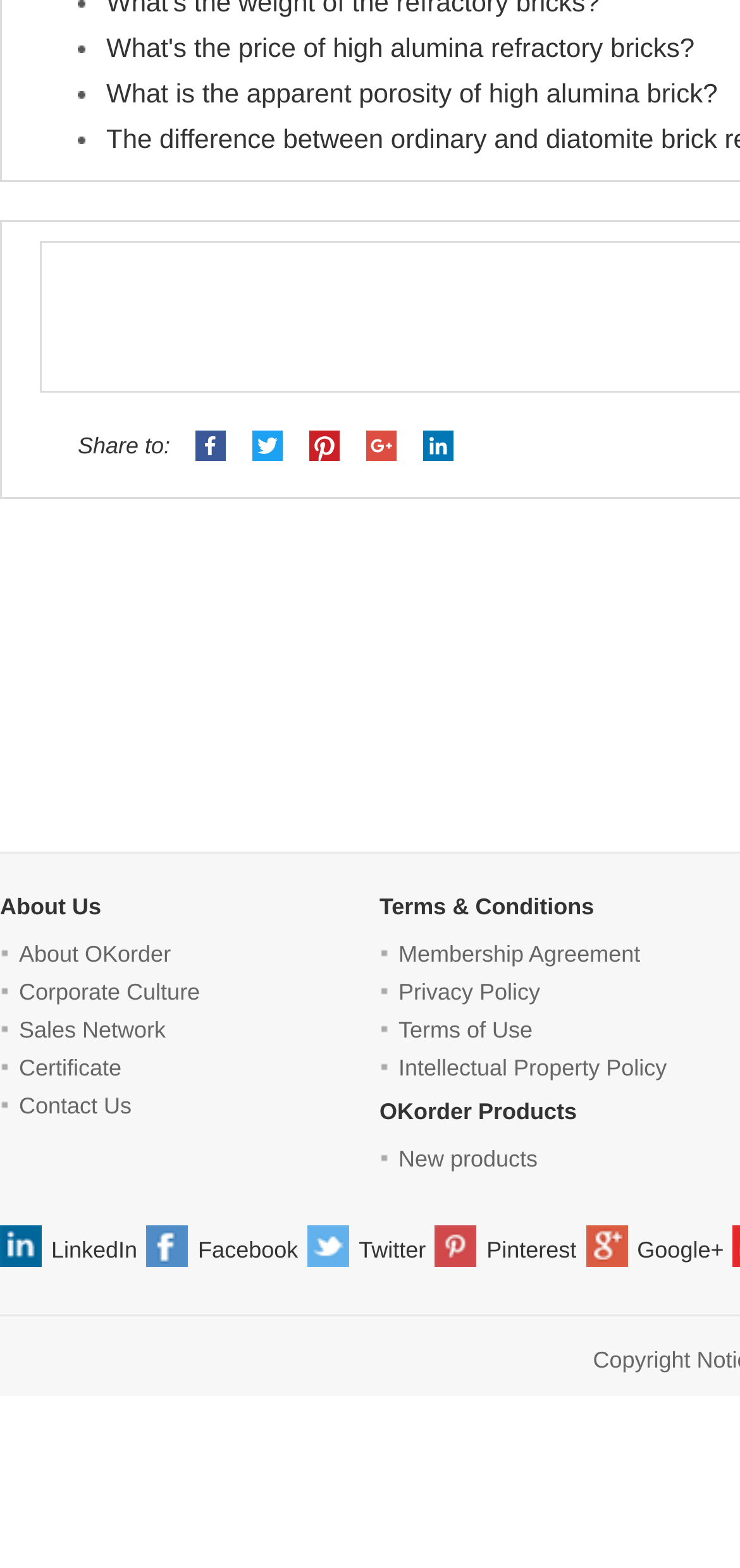What are the terms and conditions available on the webpage?
Provide a one-word or short-phrase answer based on the image.

Terms & Conditions, Membership Agreement, Privacy Policy, Terms of Use, Intellectual Property Policy